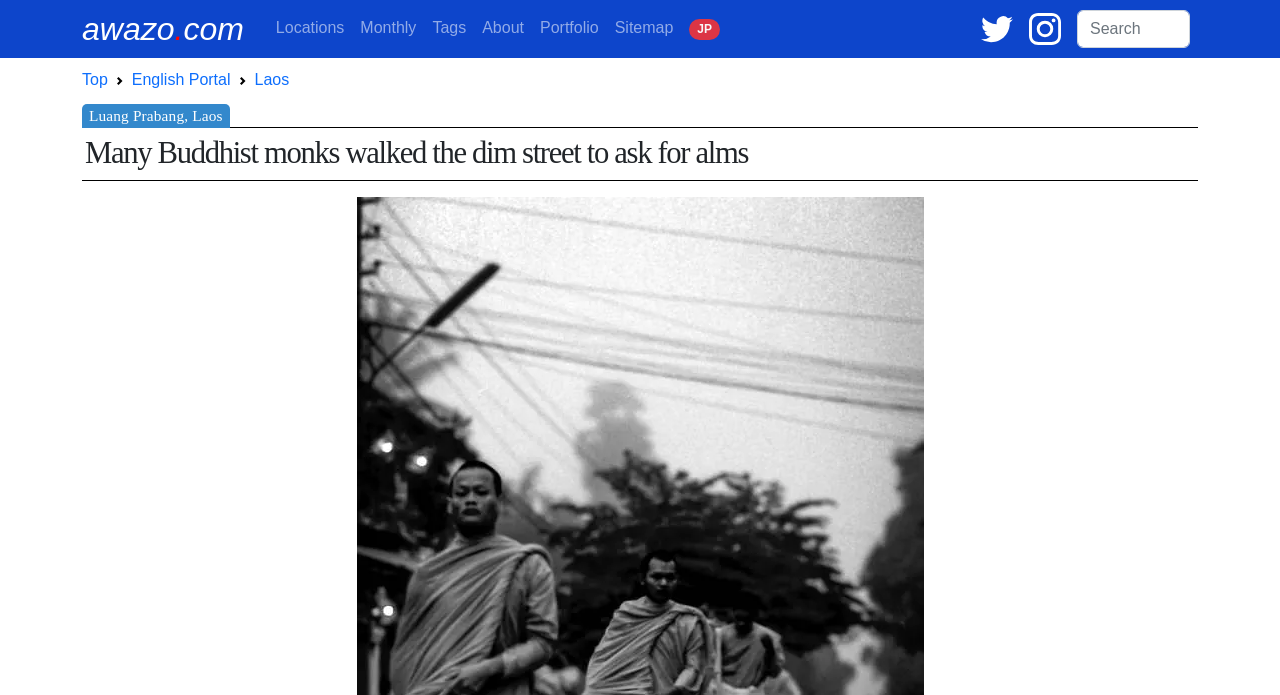Specify the bounding box coordinates of the area to click in order to execute this command: 'Download this study'. The coordinates should consist of four float numbers ranging from 0 to 1, and should be formatted as [left, top, right, bottom].

None